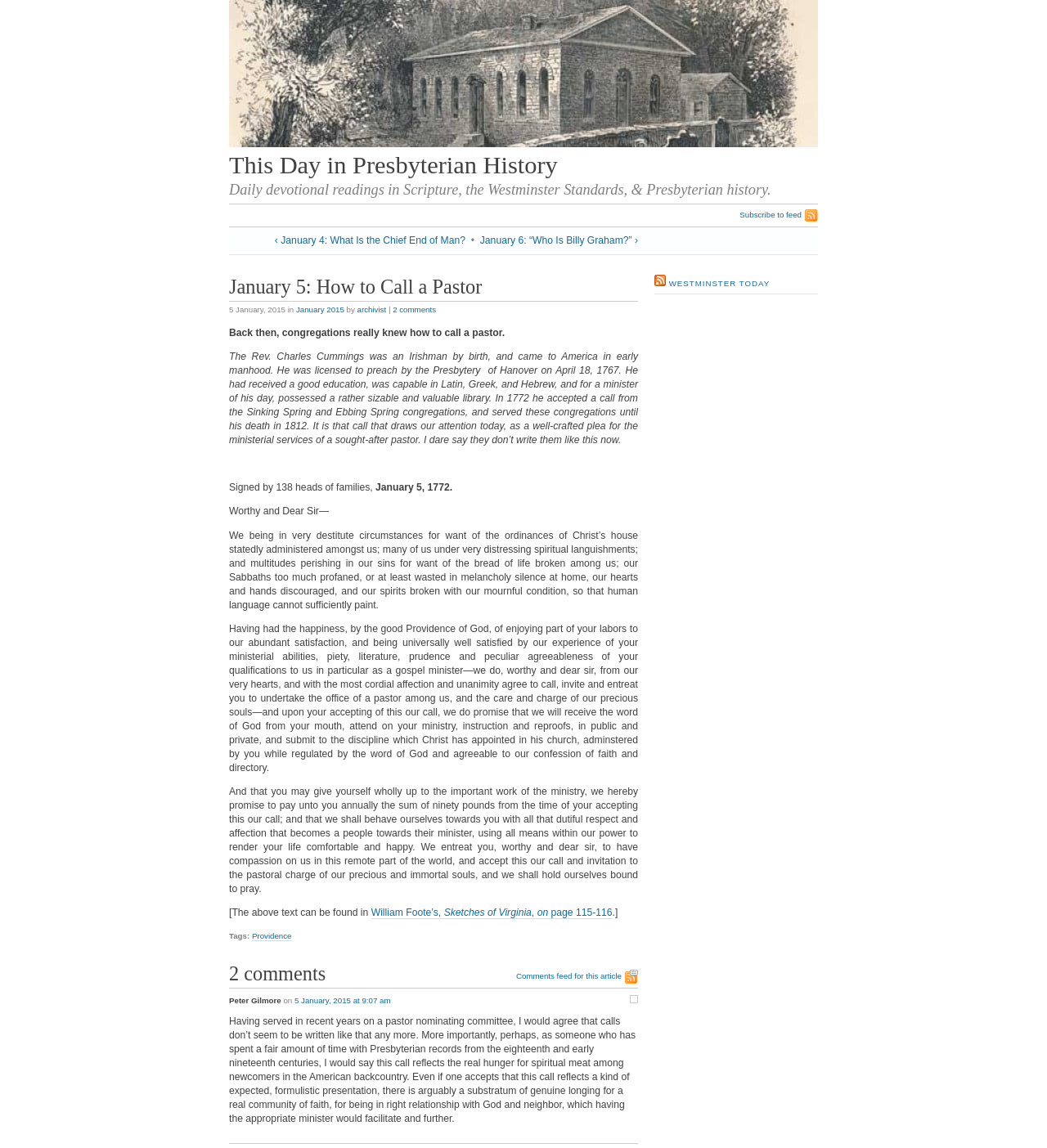Can you find the bounding box coordinates for the element that needs to be clicked to execute this instruction: "View the 'January 4: What Is the Chief End of Man?' article"? The coordinates should be given as four float numbers between 0 and 1, i.e., [left, top, right, bottom].

[0.262, 0.205, 0.445, 0.215]